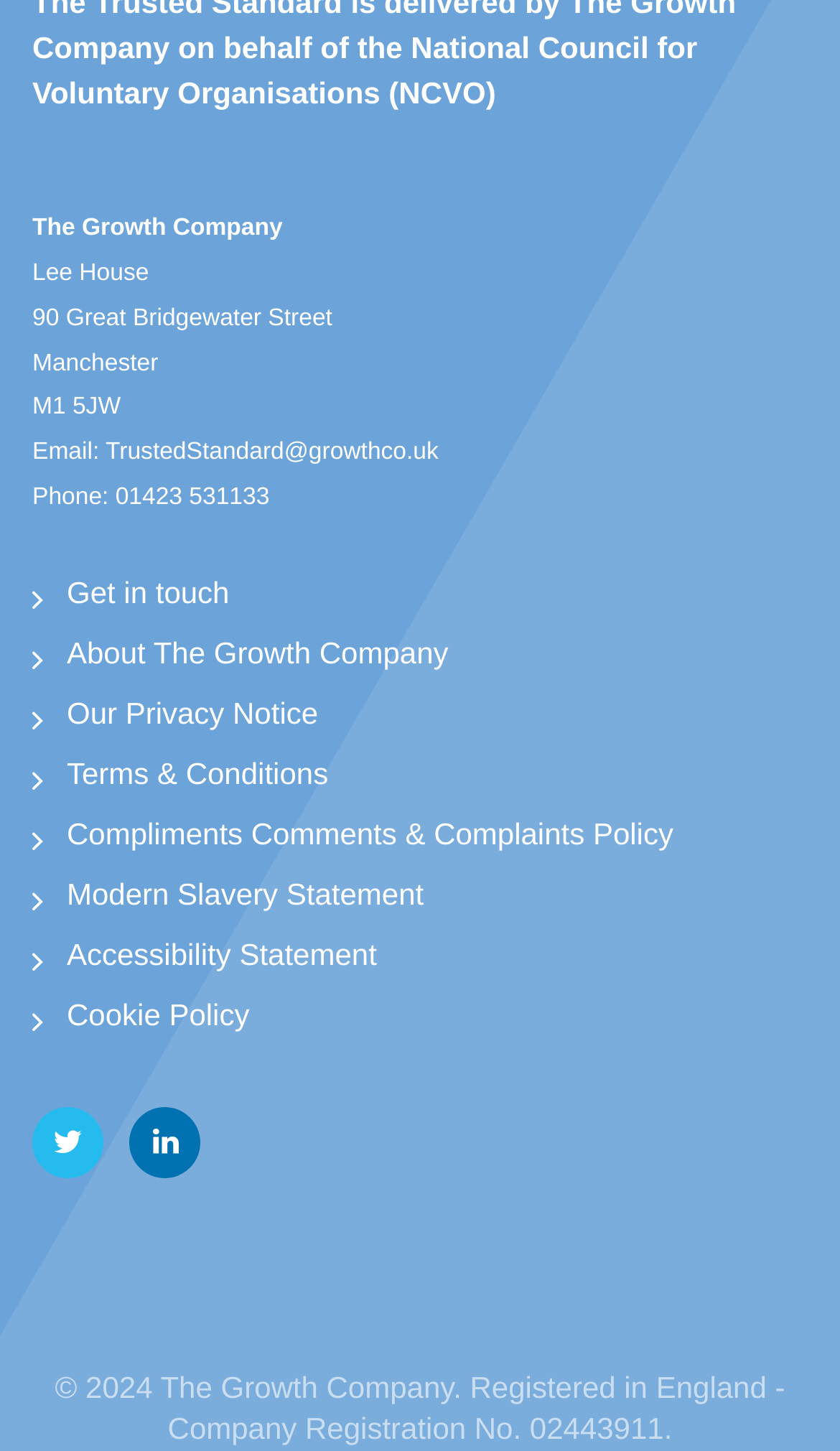Locate the bounding box coordinates of the area to click to fulfill this instruction: "Read the Privacy Policy". The bounding box should be presented as four float numbers between 0 and 1, in the order [left, top, right, bottom].

None